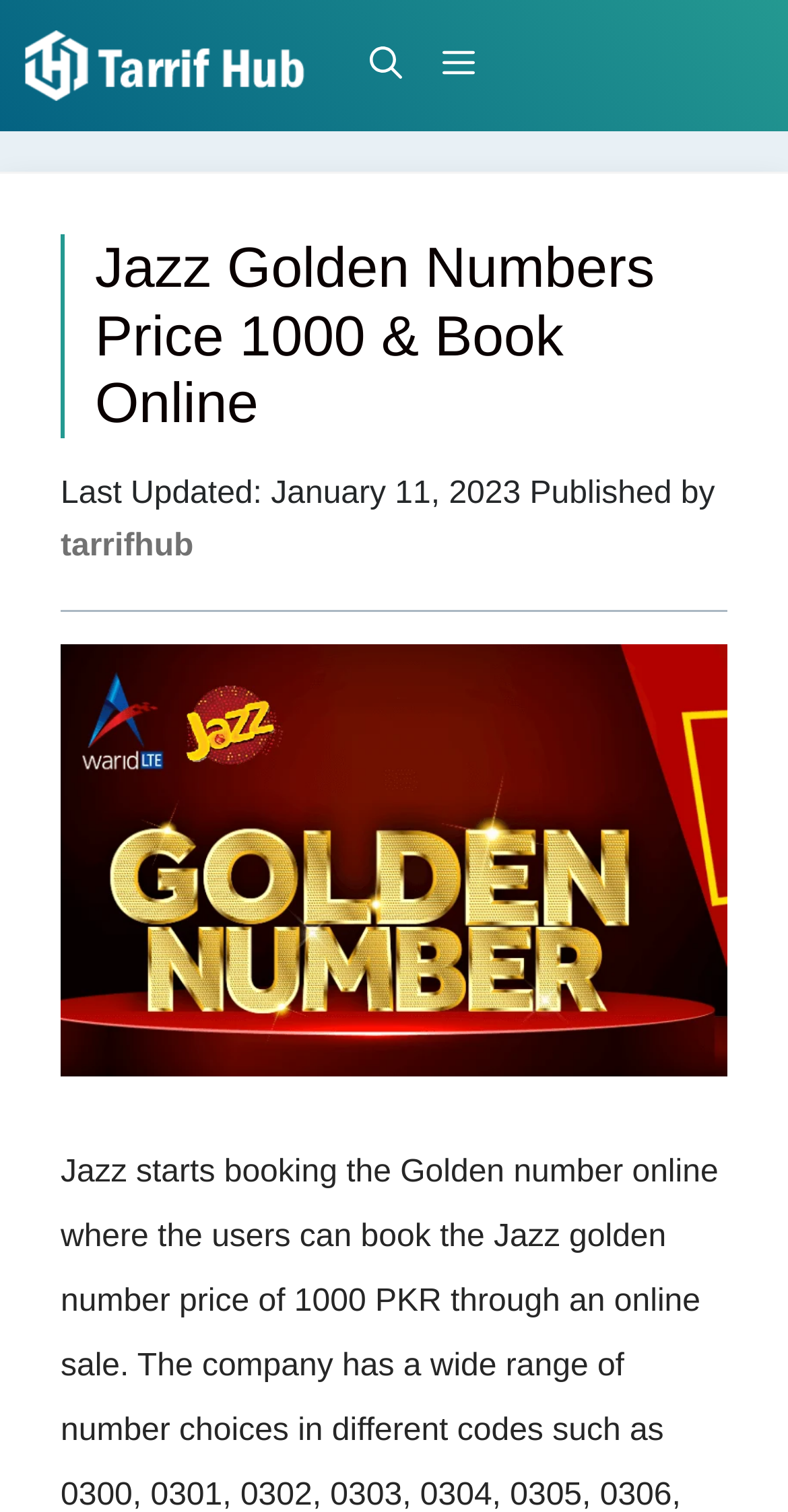What type of numbers can be booked online?
Look at the image and answer the question with a single word or phrase.

Jazz unique digits numbers